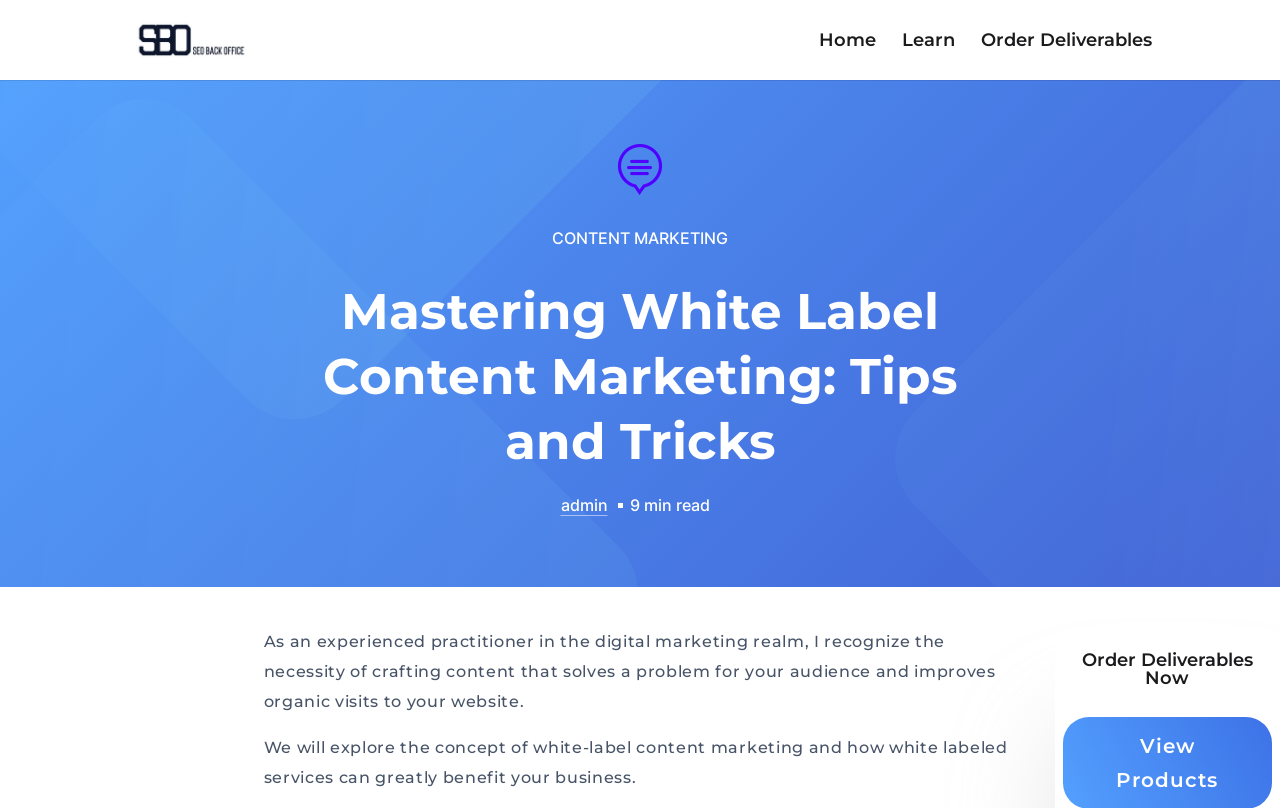Can you find and provide the main heading text of this webpage?

Mastering White Label Content Marketing: Tips and Tricks